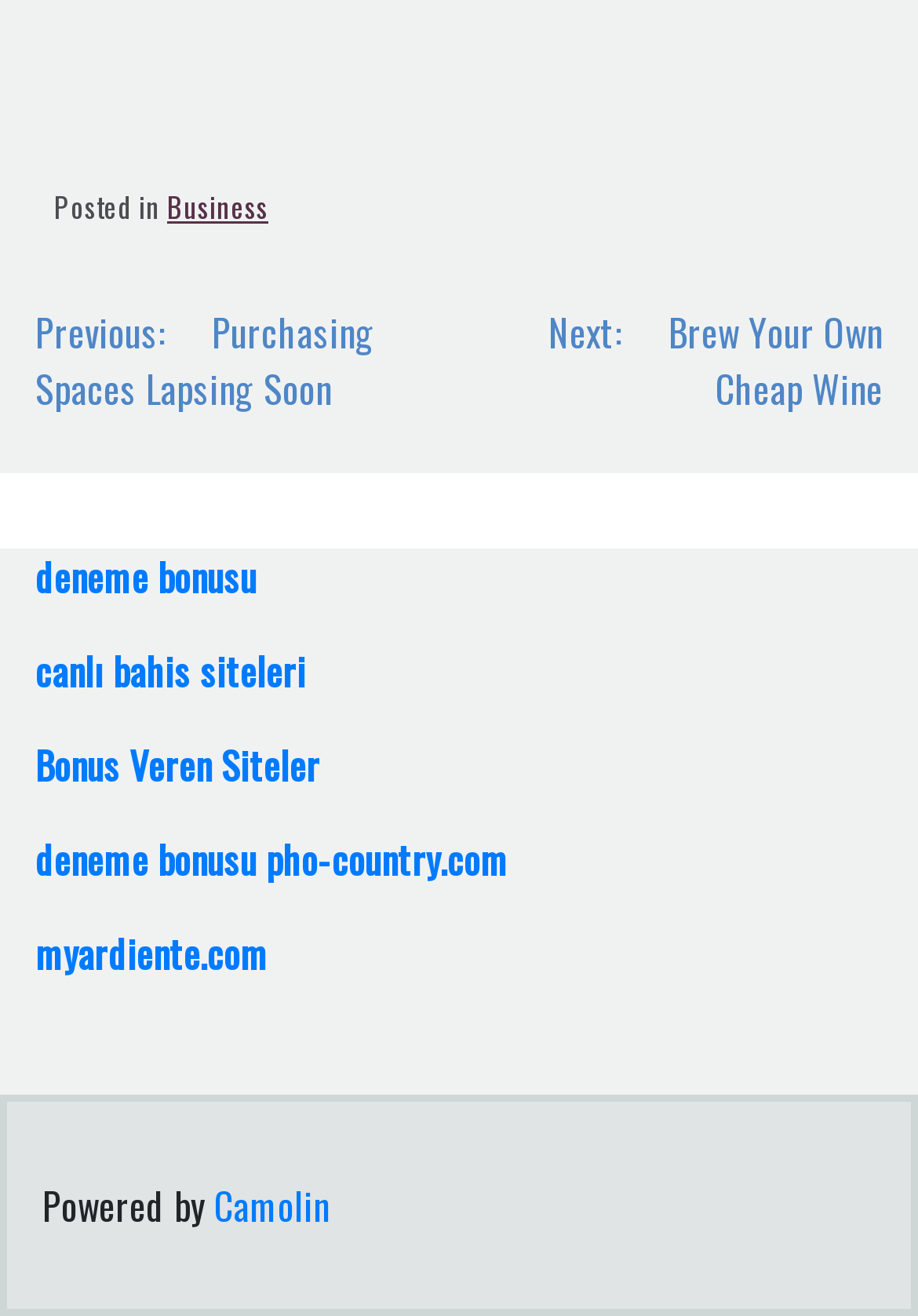Please find and report the bounding box coordinates of the element to click in order to perform the following action: "Search". The coordinates should be expressed as four float numbers between 0 and 1, in the format [left, top, right, bottom].

None